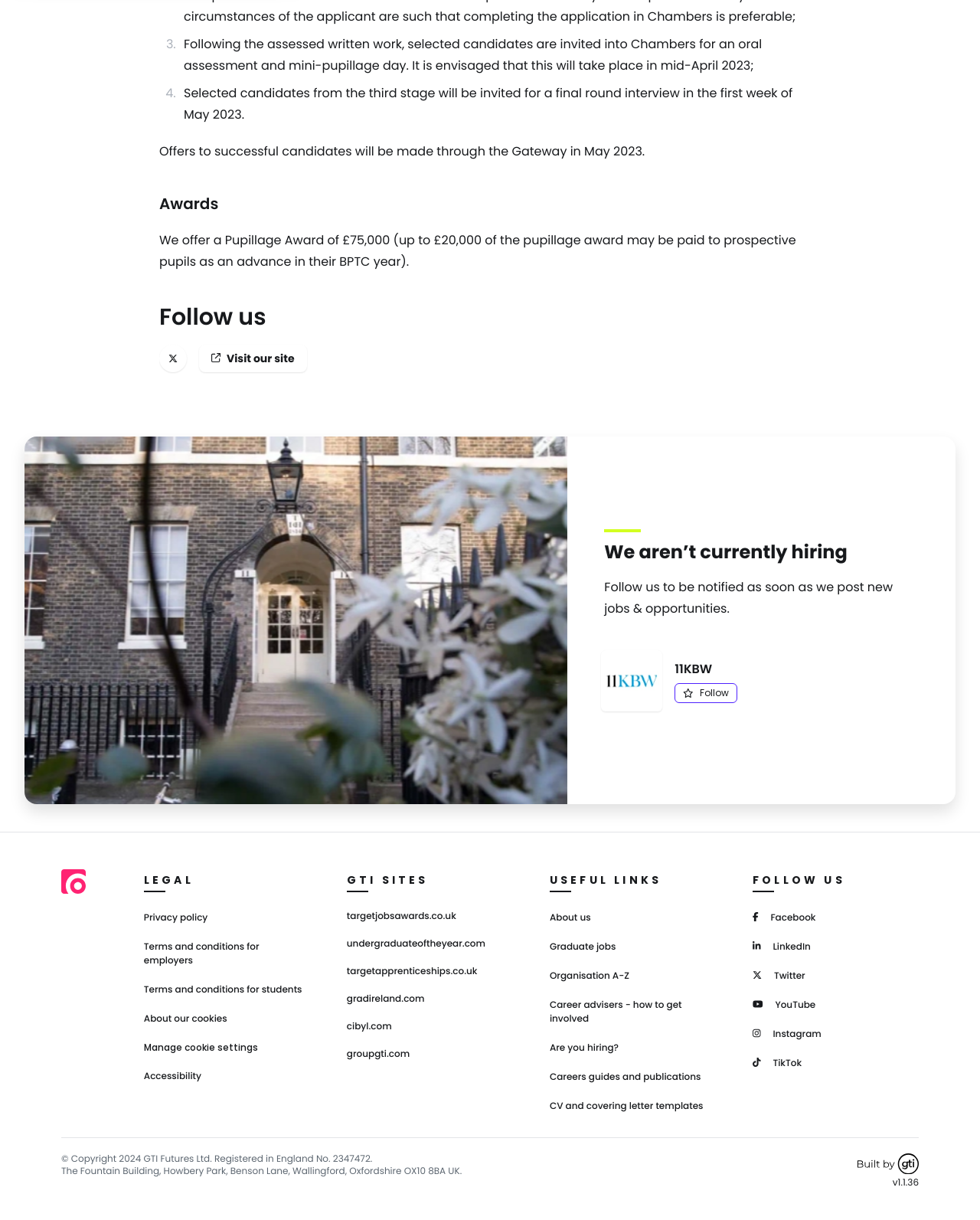From the element description Follow us, predict the bounding box coordinates of the UI element. The coordinates must be specified in the format (top-left x, top-left y, bottom-right x, bottom-right y) and should be within the 0 to 1 range.

[0.768, 0.715, 0.862, 0.741]